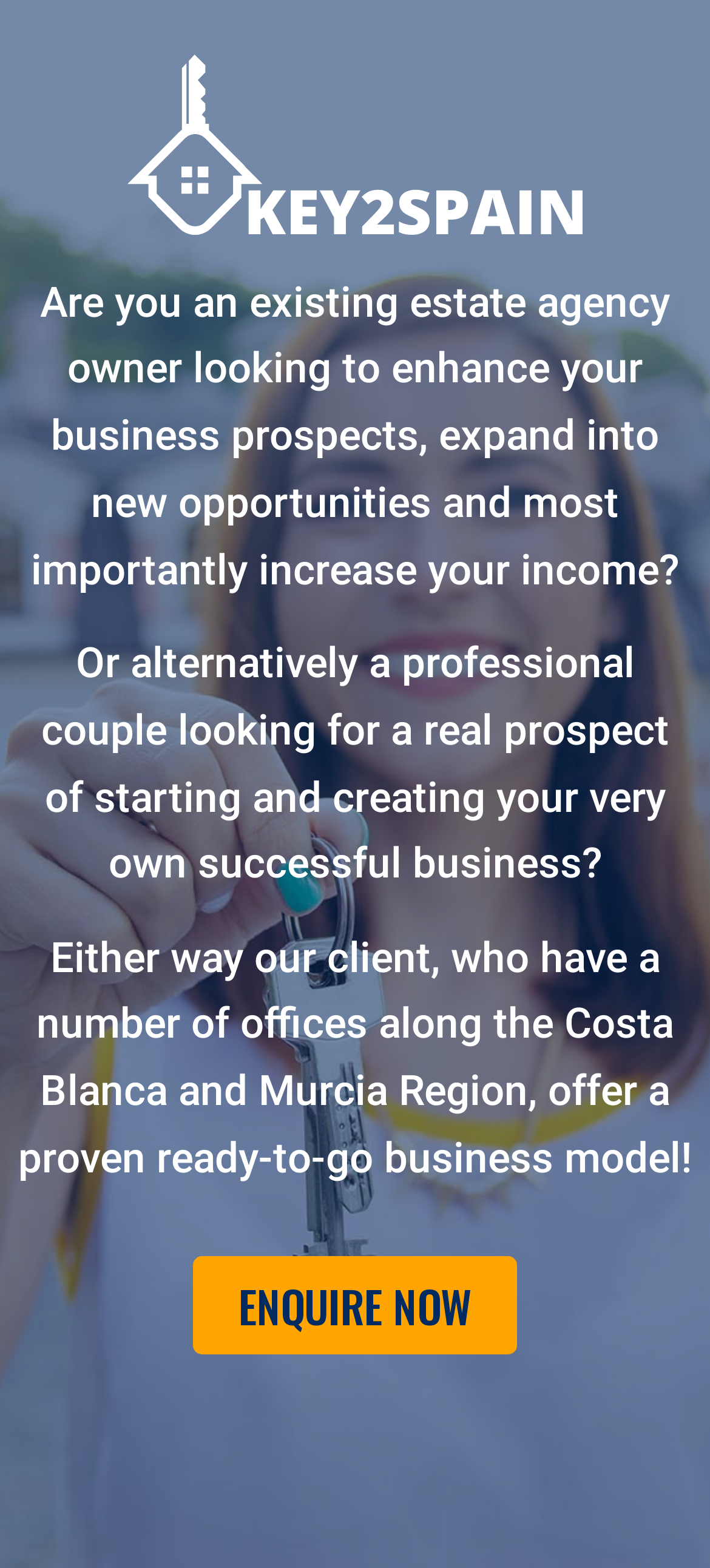Please provide the bounding box coordinate of the region that matches the element description: Enquire Now. Coordinates should be in the format (top-left x, top-left y, bottom-right x, bottom-right y) and all values should be between 0 and 1.

[0.272, 0.801, 0.728, 0.864]